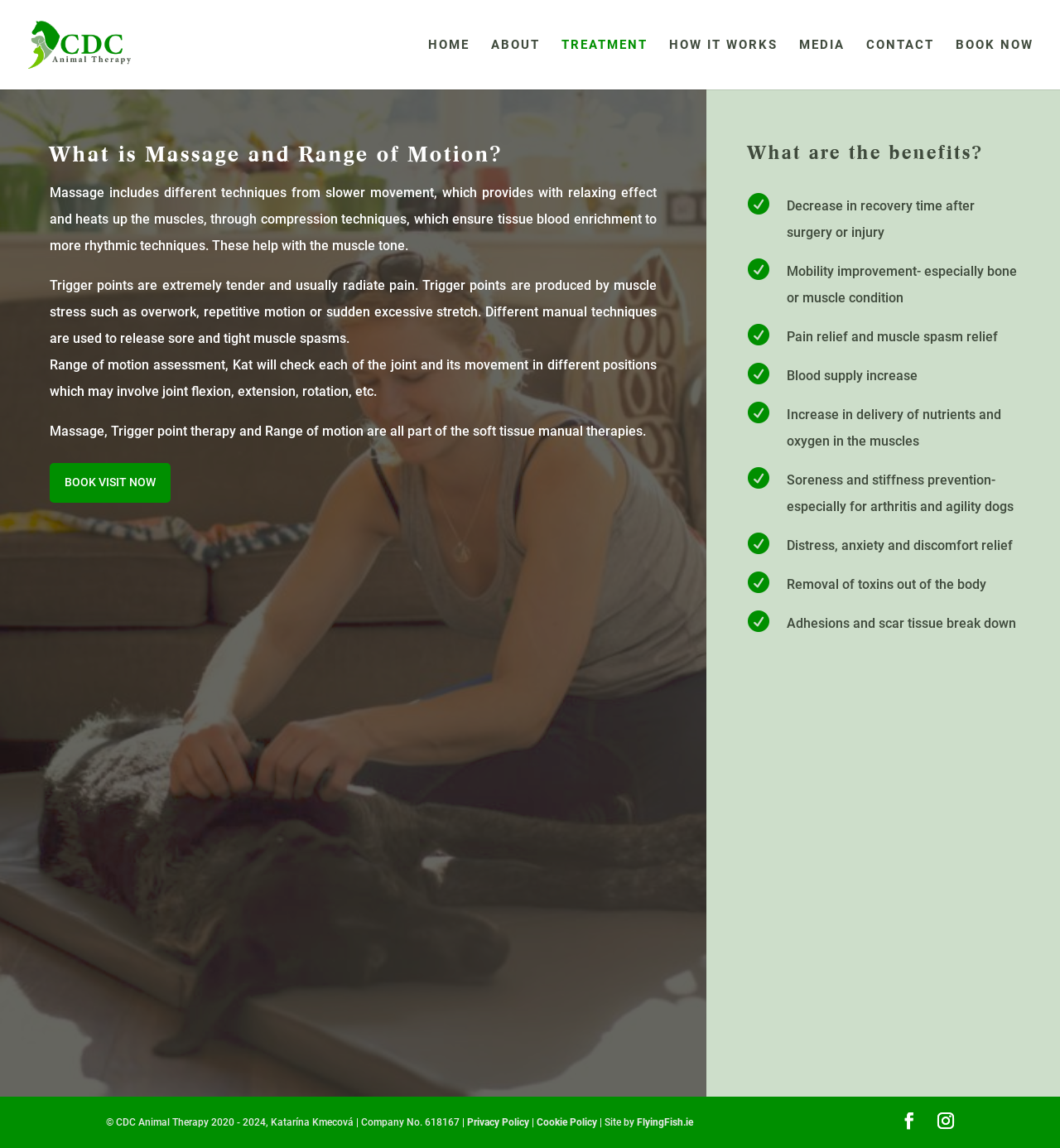Please find the bounding box coordinates (top-left x, top-left y, bottom-right x, bottom-right y) in the screenshot for the UI element described as follows: Treatment

[0.53, 0.034, 0.611, 0.078]